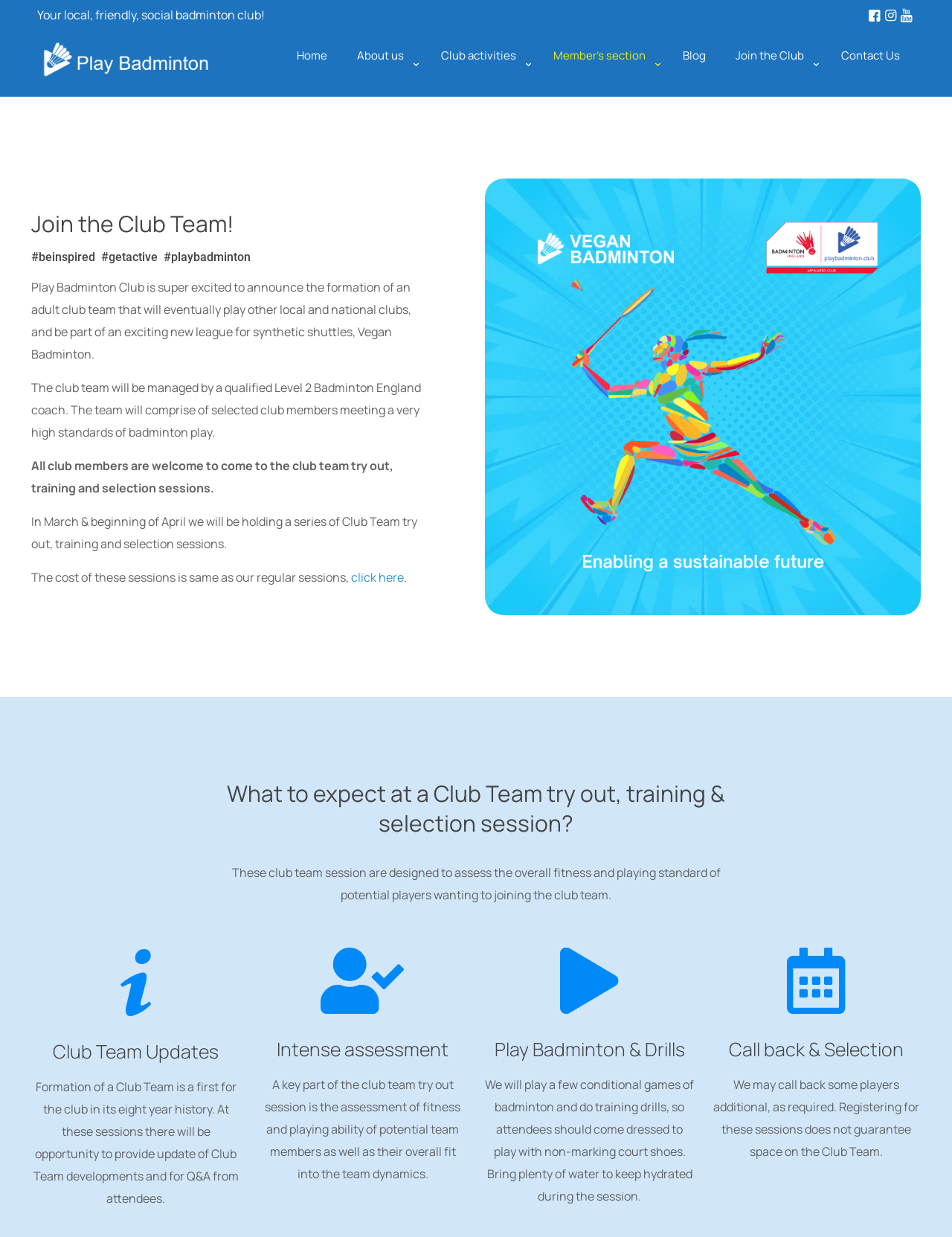Please locate the bounding box coordinates for the element that should be clicked to achieve the following instruction: "Click the 'click here' link". Ensure the coordinates are given as four float numbers between 0 and 1, i.e., [left, top, right, bottom].

[0.369, 0.46, 0.424, 0.473]